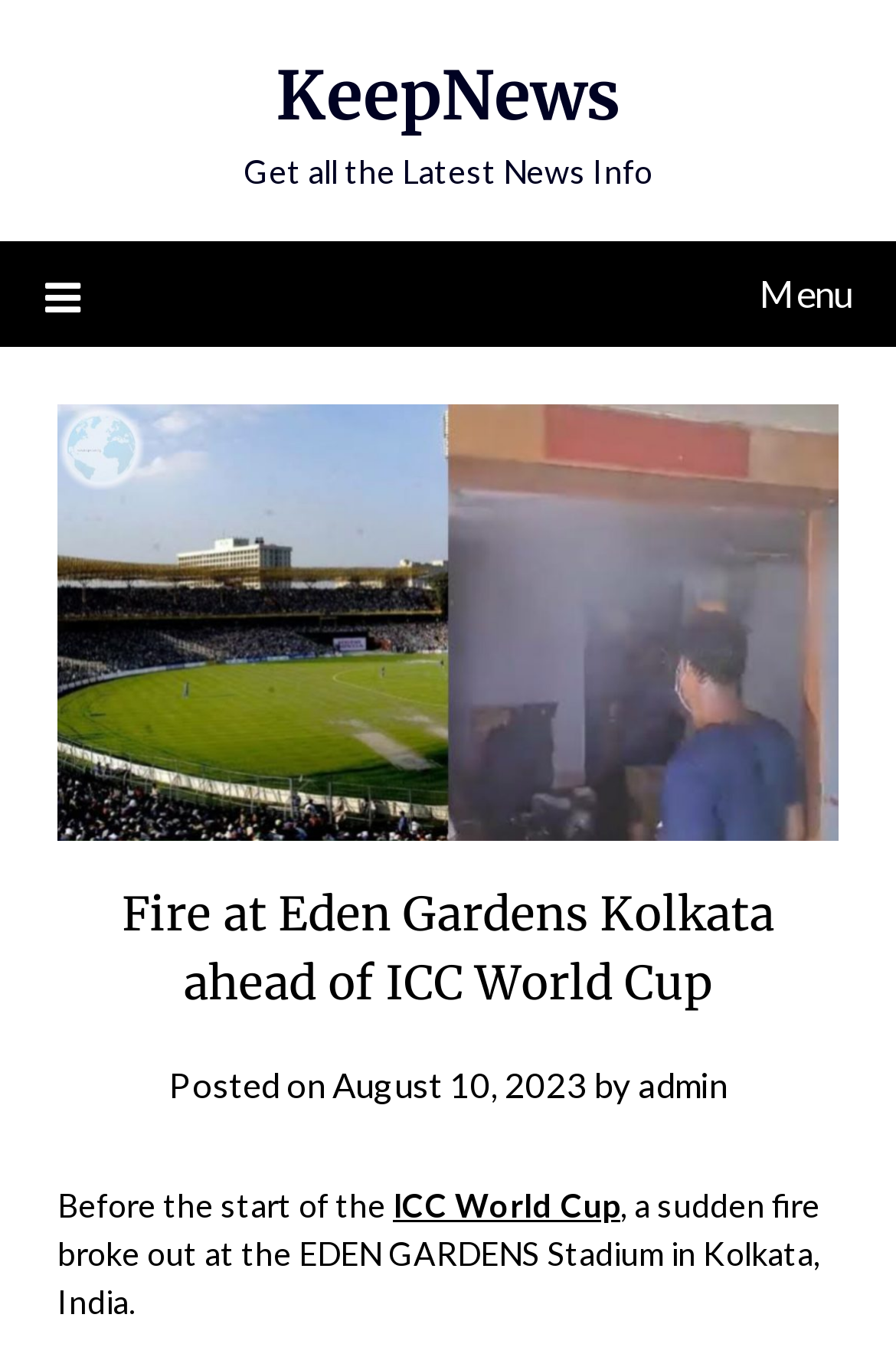What is the location of the EDEN GARDENS Stadium?
Kindly offer a comprehensive and detailed response to the question.

The answer can be found in the paragraph of text that describes the fire incident, which mentions that the EDEN GARDENS Stadium is located in Kolkata, India.